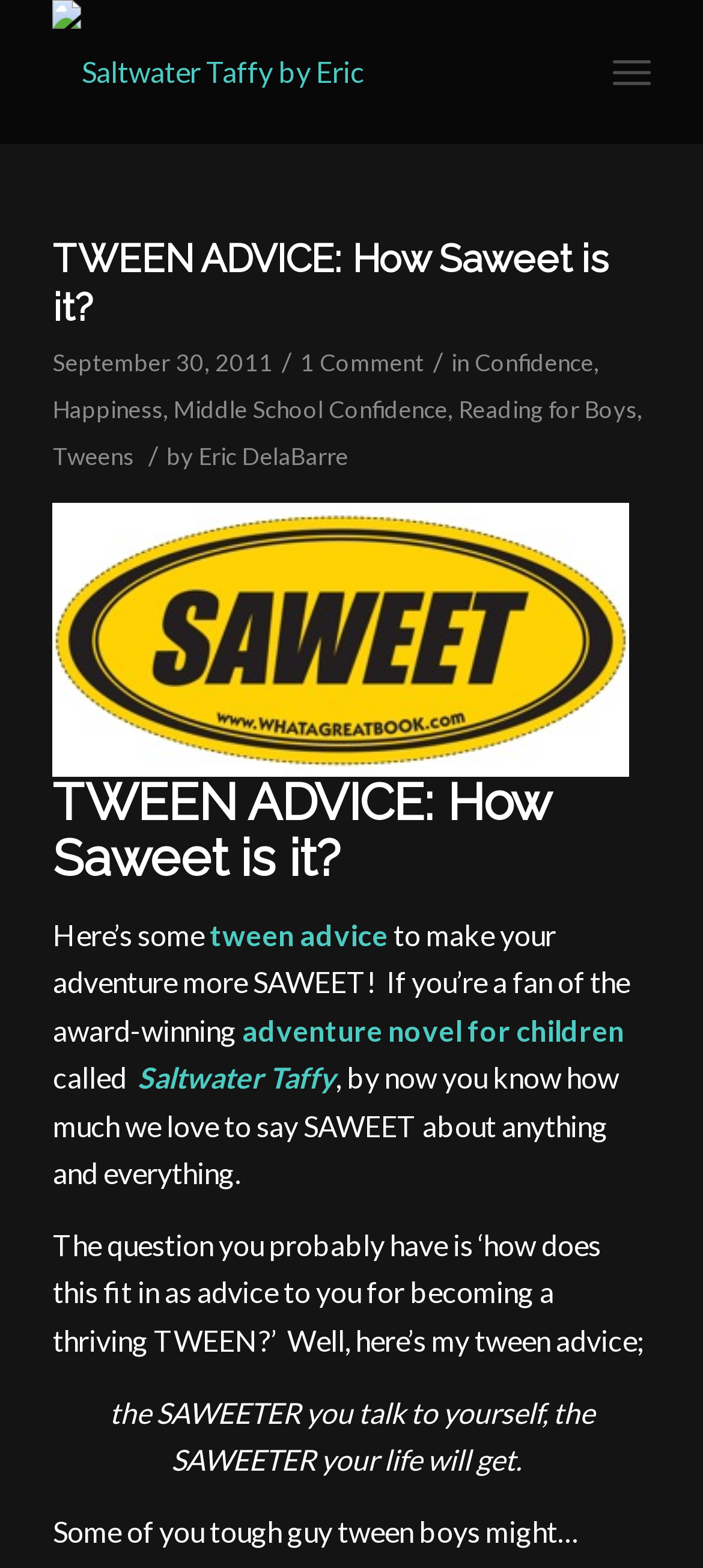What is the name of the book mentioned in the article?
Based on the image, answer the question in a detailed manner.

The name of the book mentioned in the article can be found in the link element with the text 'Saltwater Taffy'. This is indicated by the element with the text 'Saltwater Taffy' and the bounding box coordinates [0.196, 0.676, 0.478, 0.698].